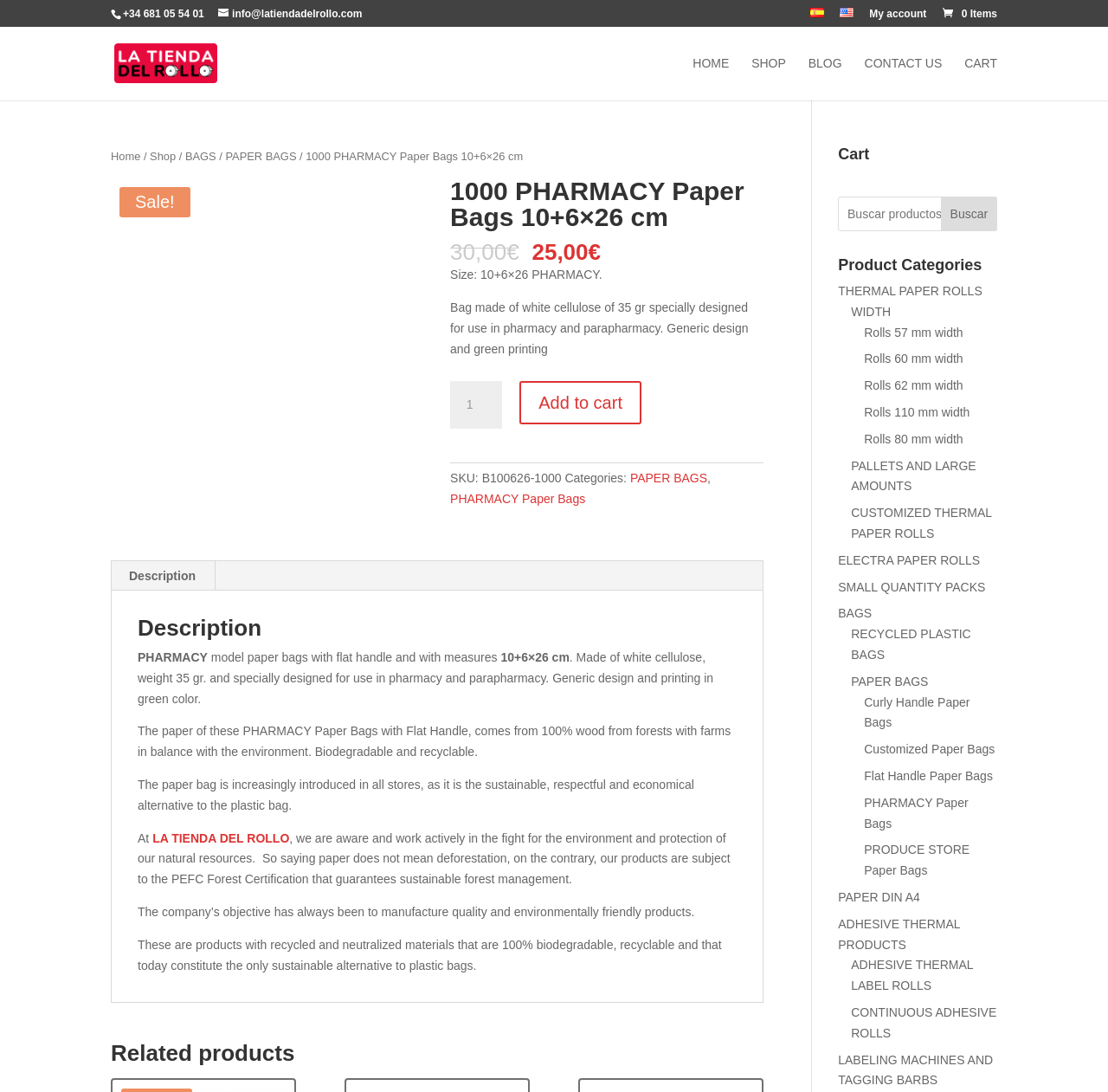Can you identify and provide the main heading of the webpage?

1000 PHARMACY Paper Bags 10+6×26 cm